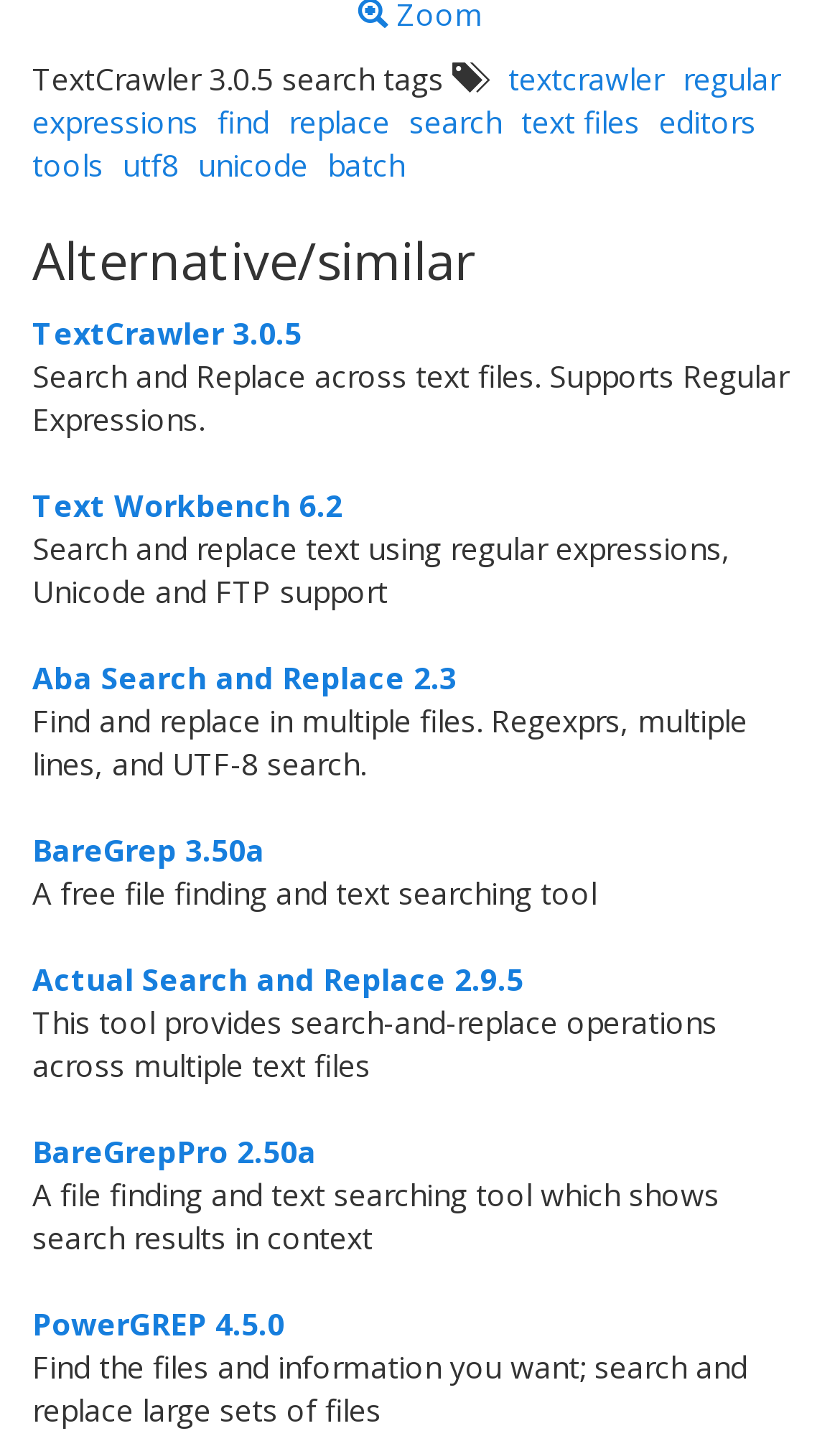By analyzing the image, answer the following question with a detailed response: What is the common feature among all listed tools?

I read the descriptions of all the alternative tools, and they all seem to have the common feature of searching and replacing text, although some may have additional features.